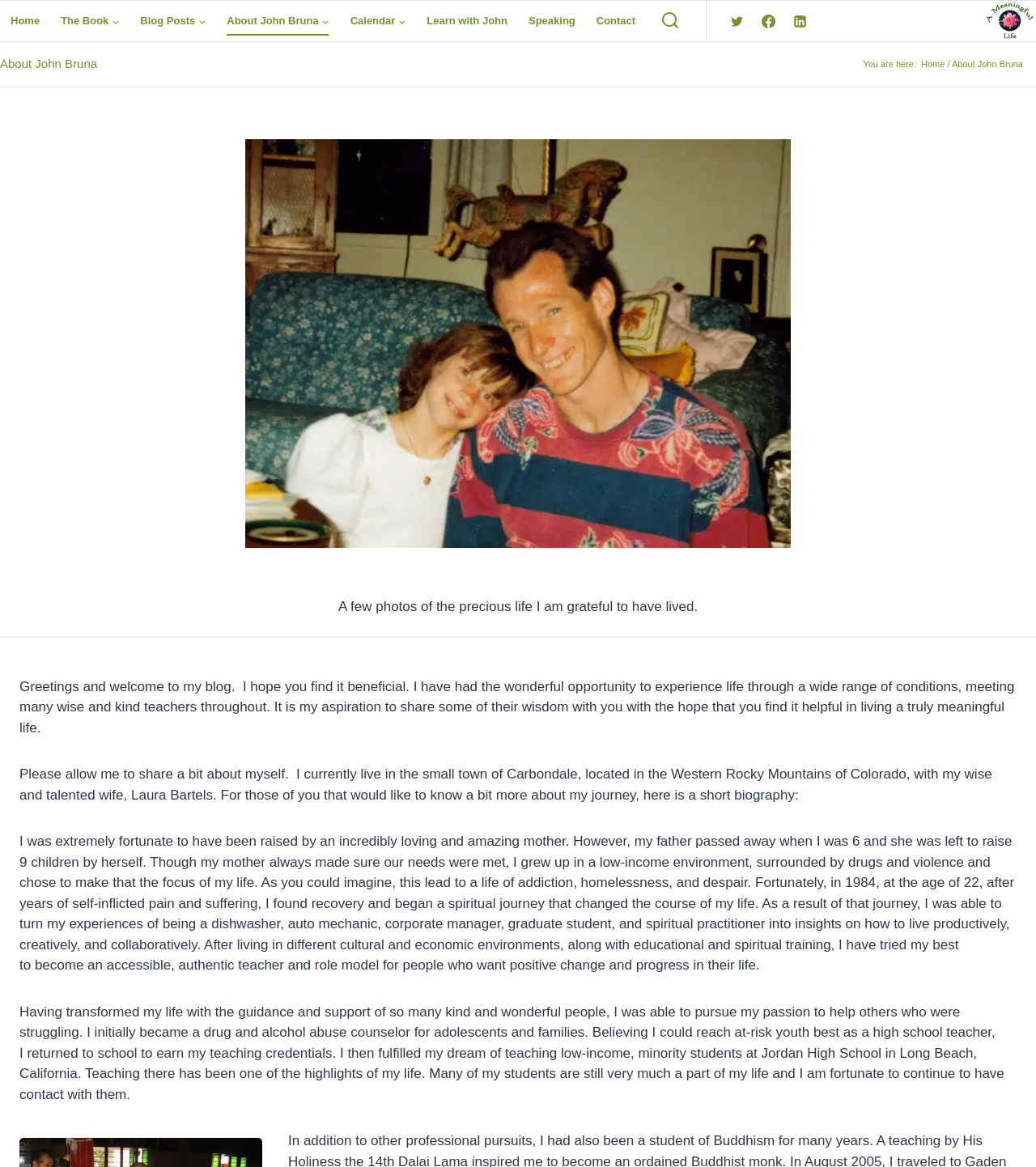What was John Bruna's occupation before becoming a teacher?
Based on the image, answer the question in a detailed manner.

As stated in the text 'Having transformed my life with the guidance and support of so many kind and wonderful people, I was able to pursue my passion to help others who were struggling. I initially became a drug and alcohol abuse counselor for adolescents and families.', John Bruna was a drug and alcohol abuse counselor before becoming a teacher.